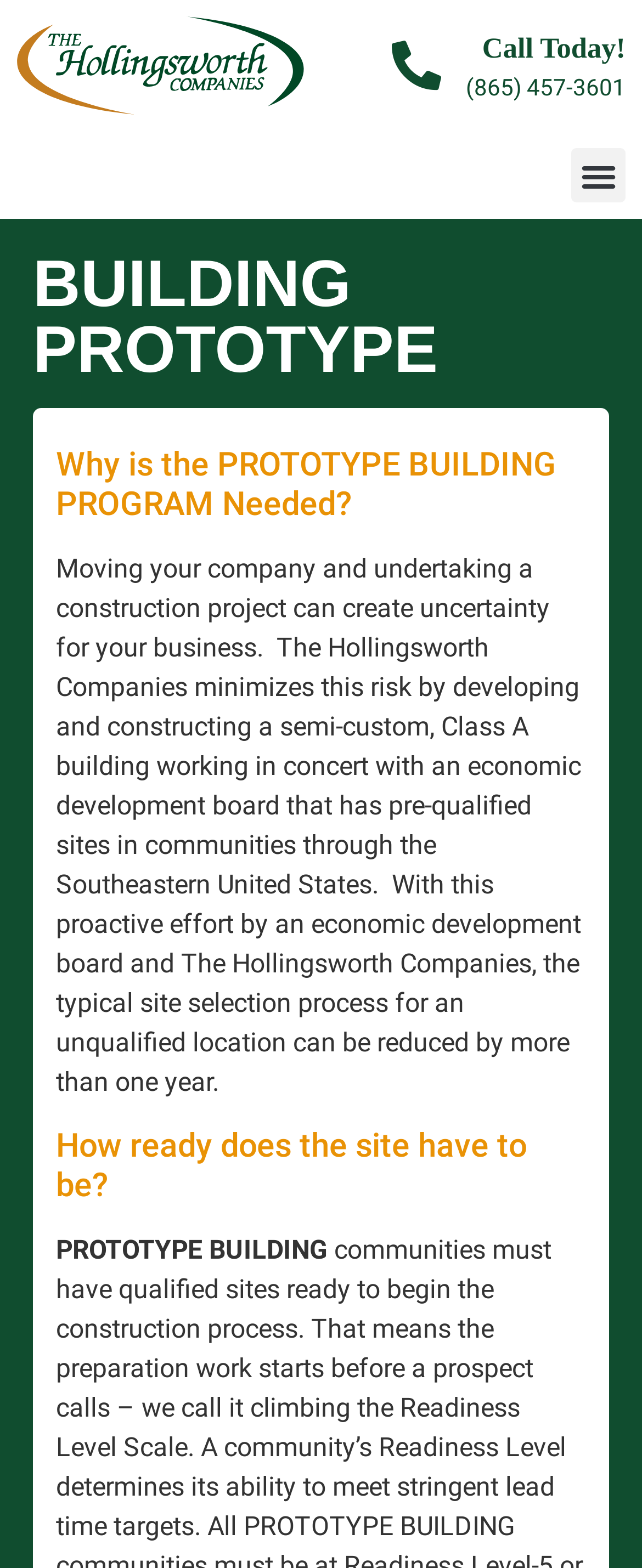Determine the bounding box coordinates for the HTML element described here: "Call Today!(865) 457-3601".

[0.526, 0.017, 0.974, 0.067]